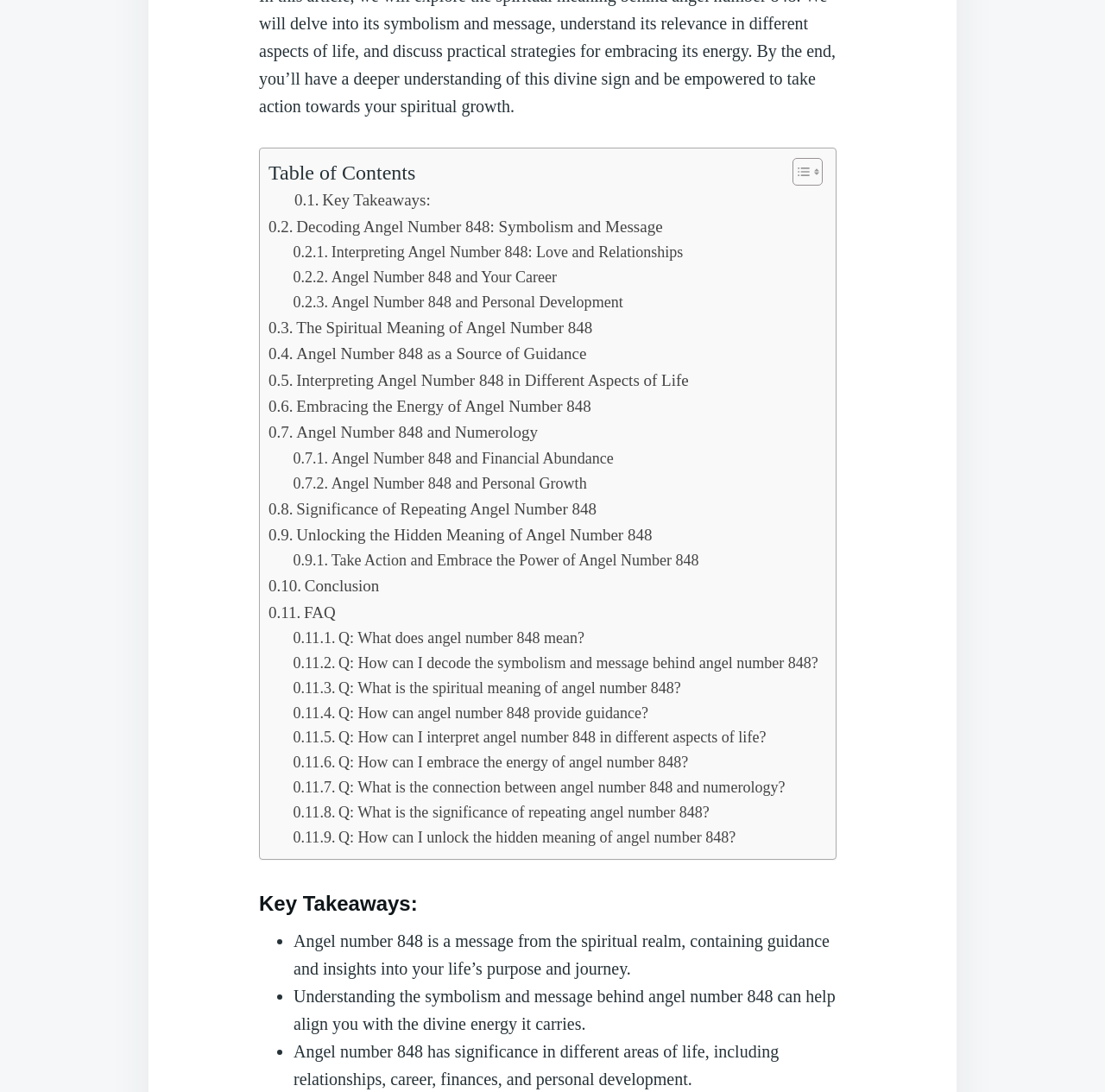Answer this question using a single word or a brief phrase:
What is the title of the table of contents?

Table of Contents